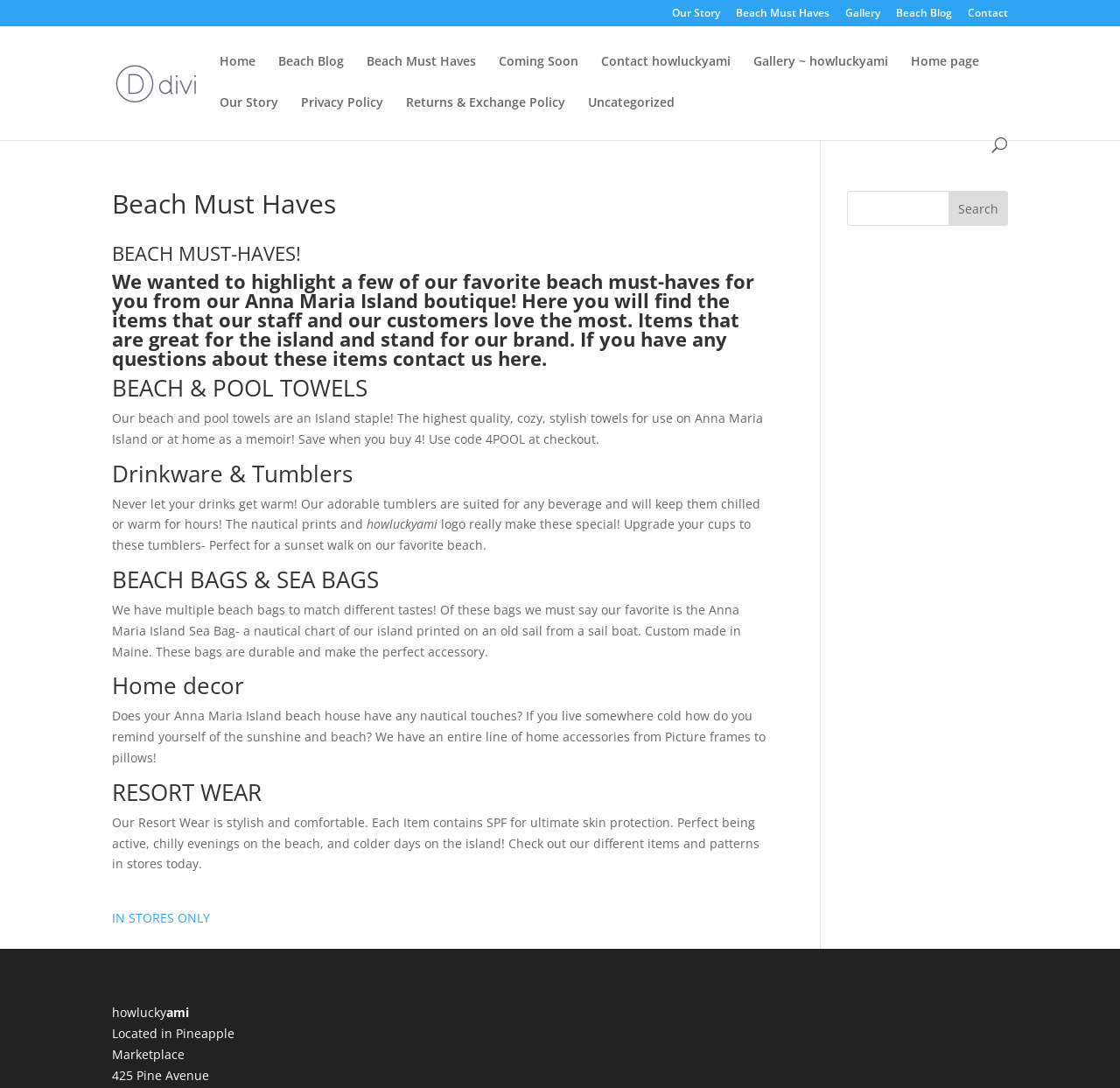Bounding box coordinates should be provided in the format (top-left x, top-left y, bottom-right x, bottom-right y) with all values between 0 and 1. Identify the bounding box for this UI element: Gallery

[0.755, 0.007, 0.786, 0.024]